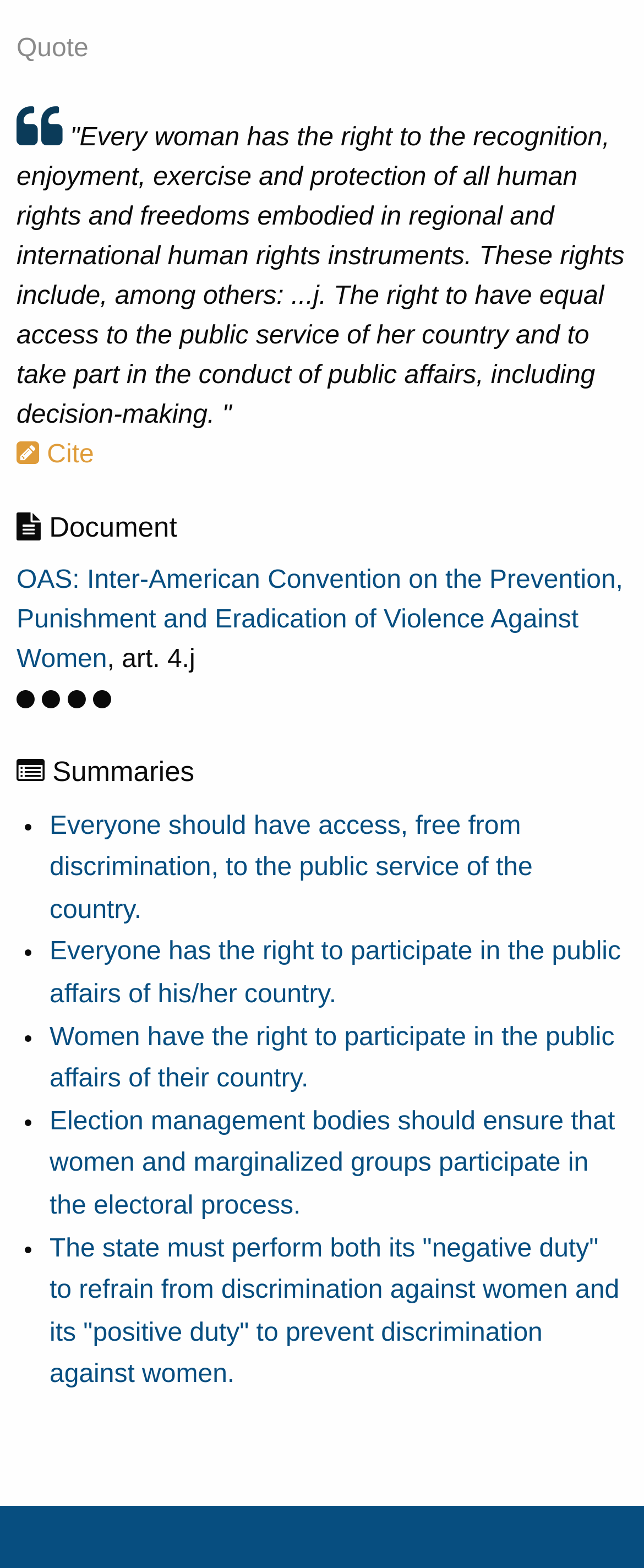For the given element description Cite, determine the bounding box coordinates of the UI element. The coordinates should follow the format (top-left x, top-left y, bottom-right x, bottom-right y) and be within the range of 0 to 1.

[0.026, 0.281, 0.146, 0.299]